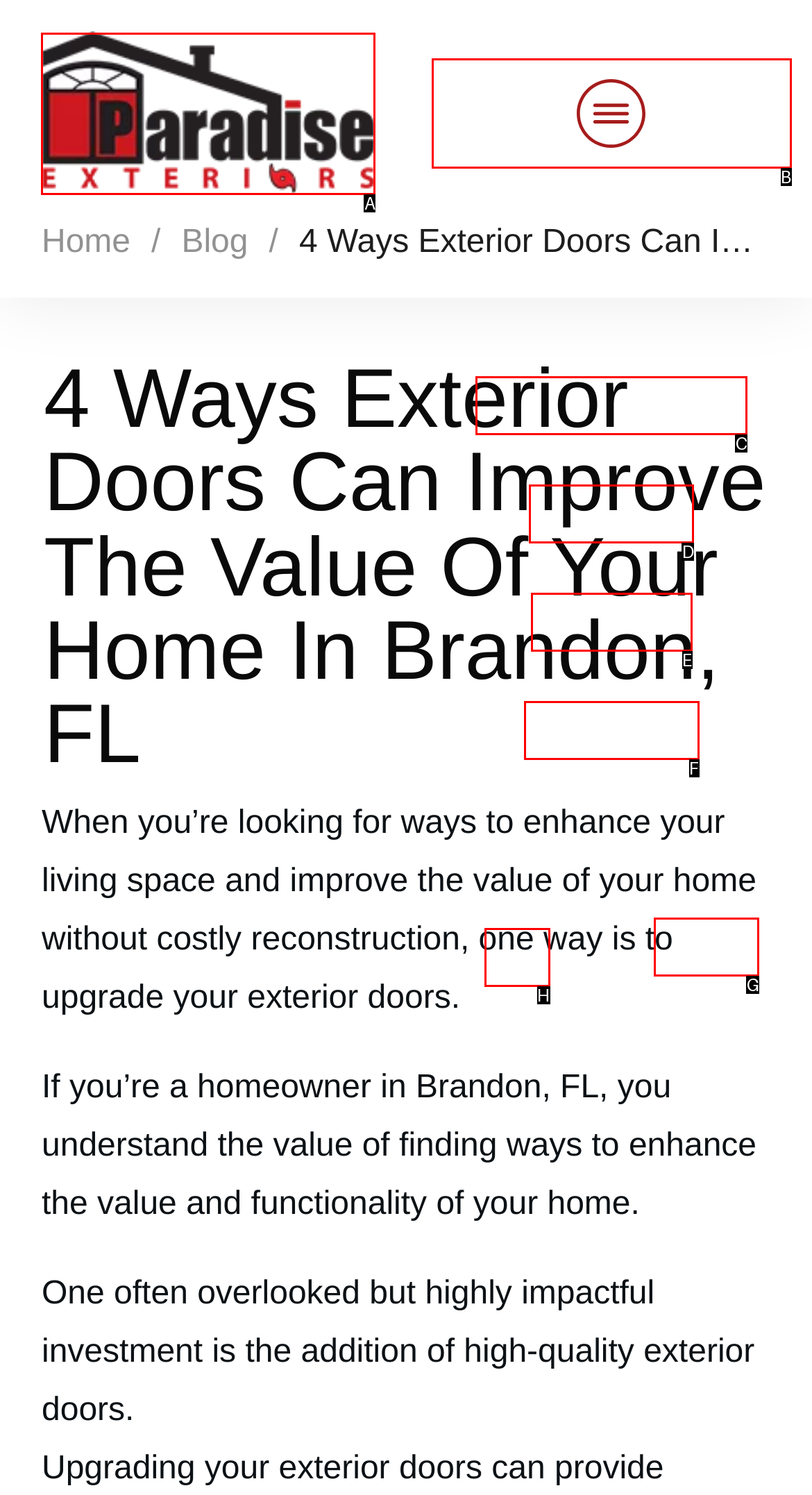Identify the correct option to click in order to accomplish the task: Click on the Paradise Exteriors link Provide your answer with the letter of the selected choice.

A